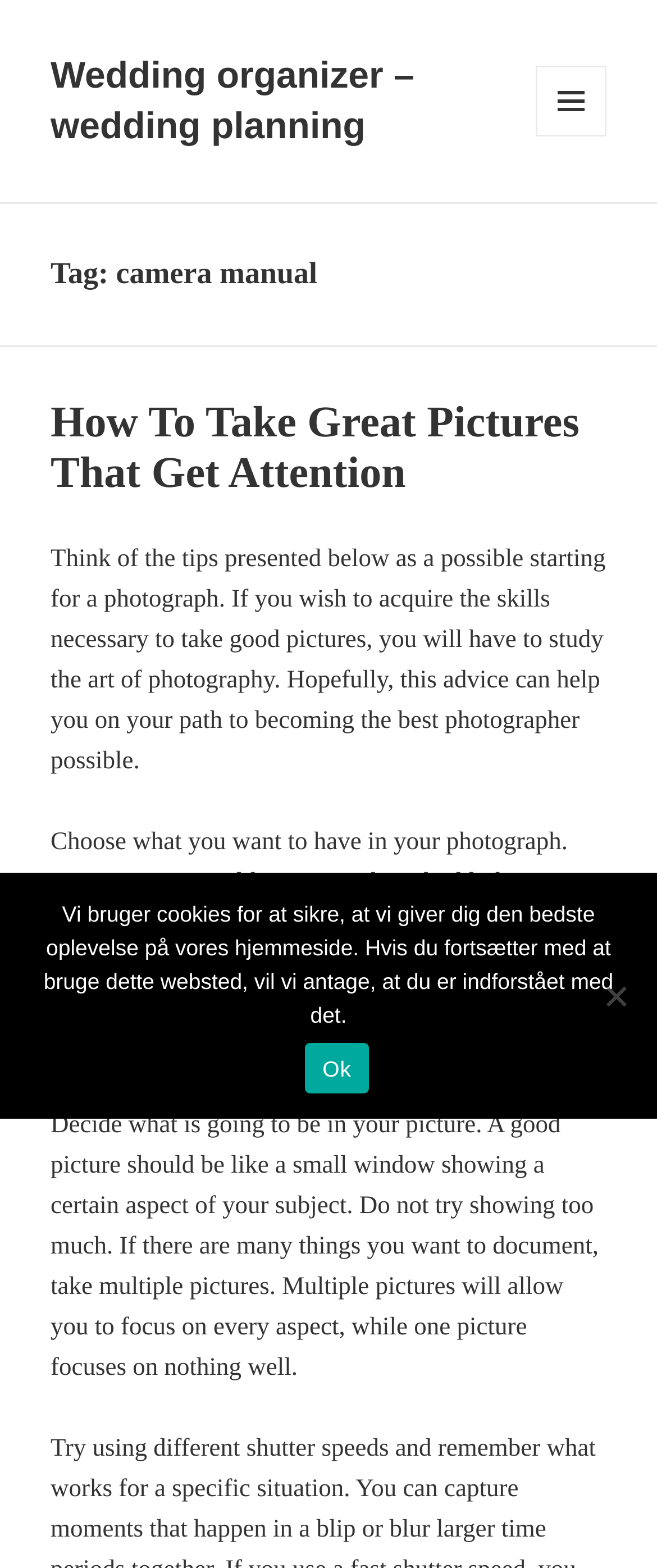Please identify the primary heading of the webpage and give its text content.

Tag: camera manual